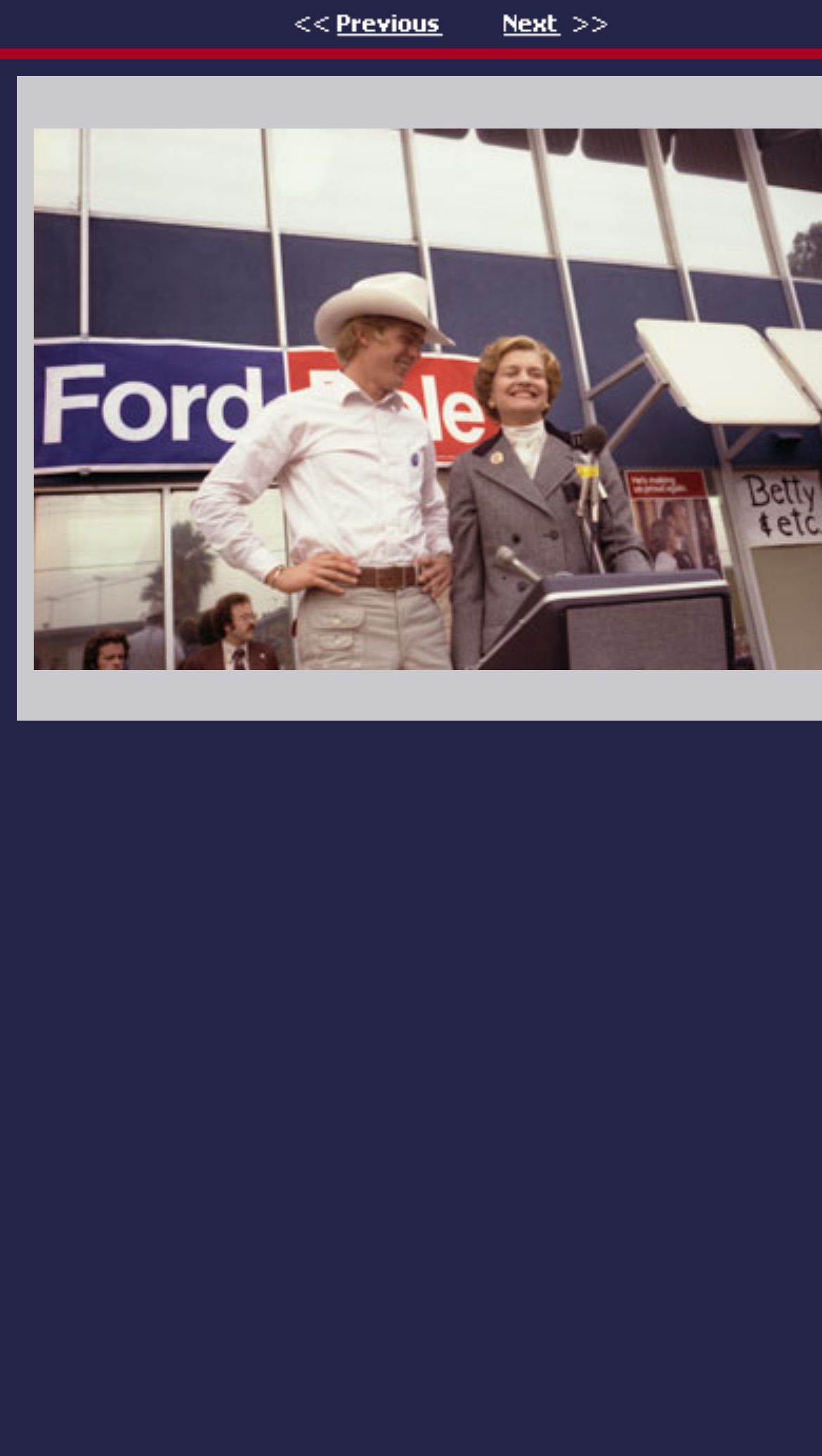What is the purpose of the image next to the 'Next' link?
Using the image as a reference, give a one-word or short phrase answer.

Icon